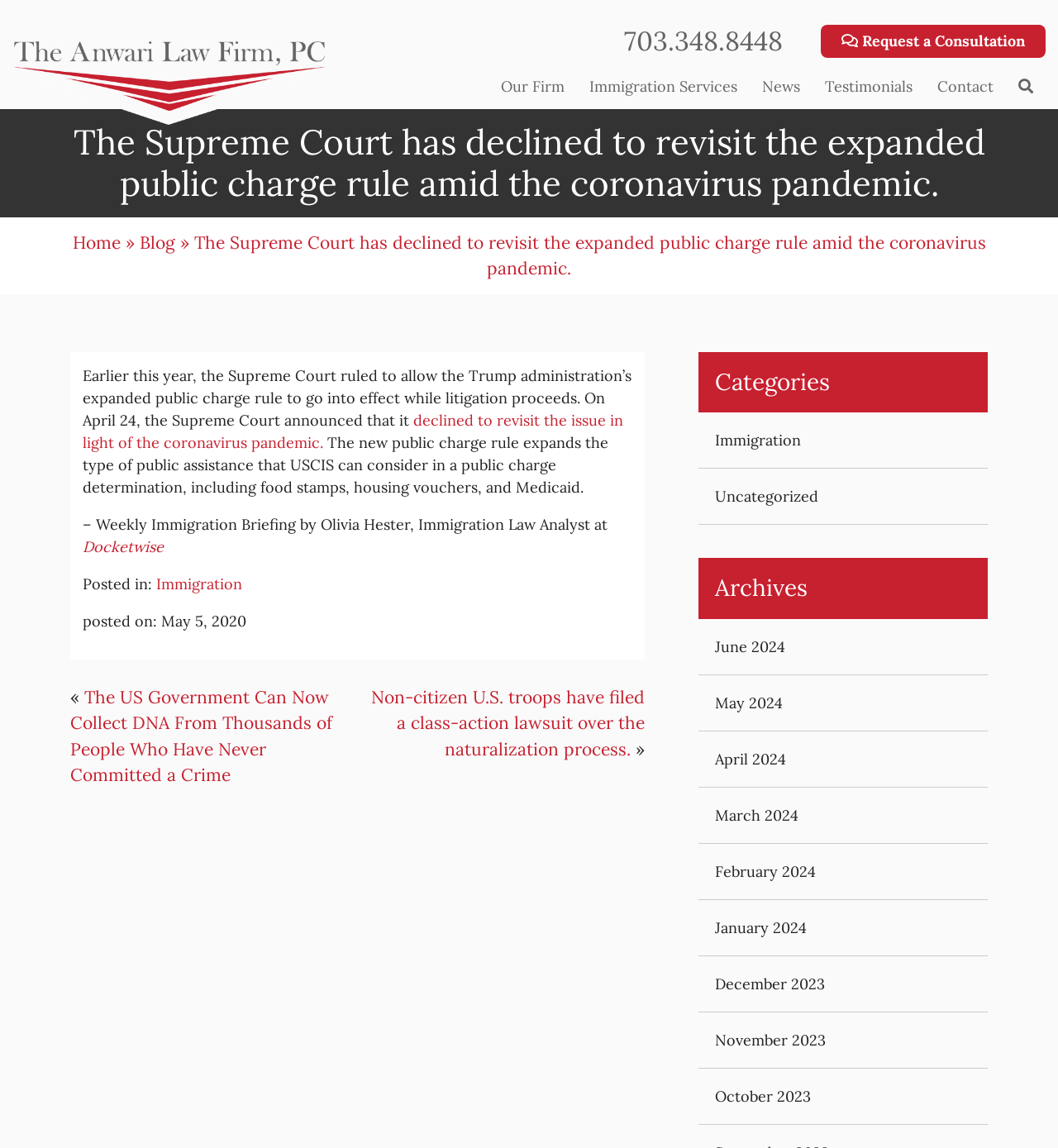Deliver a detailed narrative of the webpage's visual and textual elements.

This webpage appears to be a news article or blog post from The Anwari Law Firm, PC. At the top left corner, there is a logo image and a link to the firm's phone number. To the right of the logo, there are several links to different sections of the website, including "Our Firm", "Immigration Services", "News", "Testimonials", and "Contact". 

Below the top navigation bar, there is a main heading that reads "The Supreme Court has declined to revisit the expanded public charge rule amid the coronavirus pandemic." 

The main content of the webpage is an article that discusses the Supreme Court's ruling on the expanded public charge rule. The article is divided into several paragraphs, with links to other related articles or sources scattered throughout. The text describes the ruling, its implications, and provides some context about the public charge rule.

To the right of the main article, there are several sections, including "Categories" and "Archives", which provide links to other articles or posts on the website, organized by category and date.

At the bottom of the webpage, there are more links to other news articles or blog posts, including "The US Government Can Now Collect DNA From Thousands of People Who Have Never Committed a Crime" and "Non-citizen U.S. troops have filed a class-action lawsuit over the naturalization process."